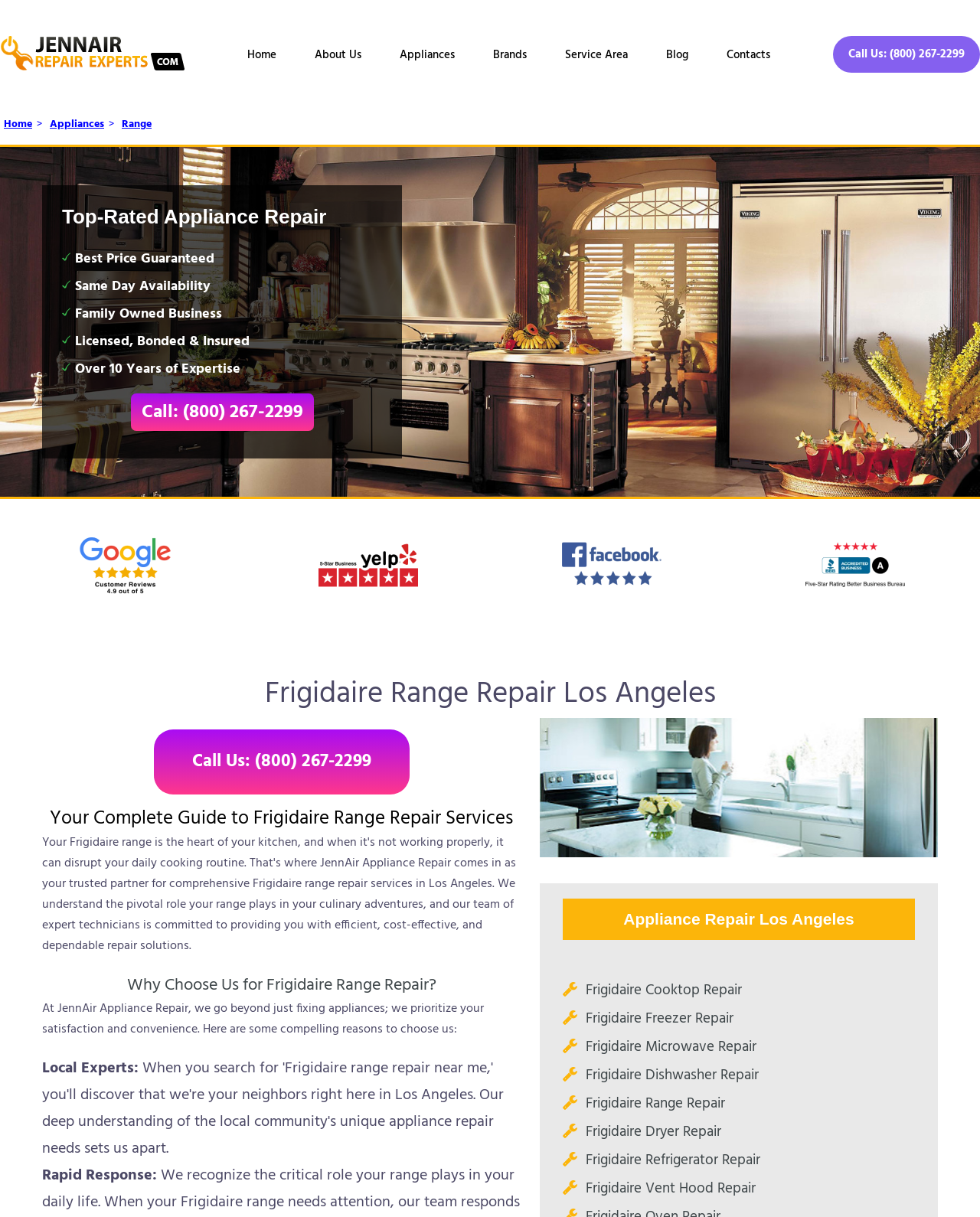Provide the bounding box coordinates, formatted as (top-left x, top-left y, bottom-right x, bottom-right y), with all values being floating point numbers between 0 and 1. Identify the bounding box of the UI element that matches the description: Frigidaire Dishwasher Repair

[0.598, 0.874, 0.774, 0.893]